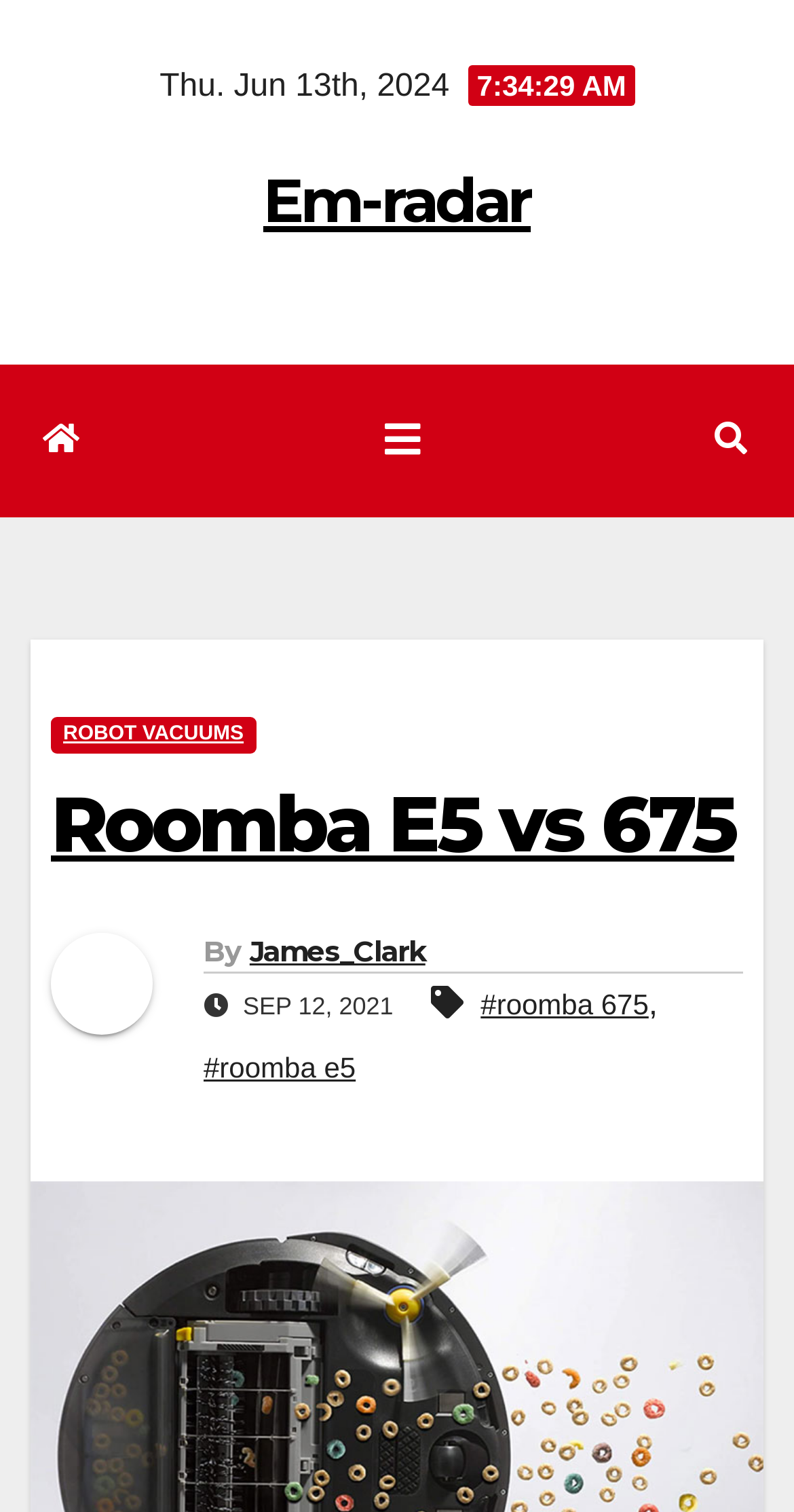Create a detailed summary of all the visual and textual information on the webpage.

The webpage appears to be a comparison article between Roomba E5 and 675, with the title "Roomba E5 vs 675" prominently displayed near the top. Below the title, there is a date "Thu. Jun 13th, 2024" and a link to "Em-radar". 

On the top-left corner, there is a navigation toggle button, and on the top-right corner, there is a button with an icon. When clicked, it expands to show a menu with a link to "ROBOT VACUUMS". 

The main content area has a heading "Roomba E5 vs 675" followed by a permalink to the same title. Below this, there is an author section with the name "James_Clark" and a date "SEP 12, 2021". 

There are two links, "#roomba 675" and "#roomba e5", which seem to be anchor links to specific sections within the article. The article likely compares and discusses the features of Roomba E5 and 675.